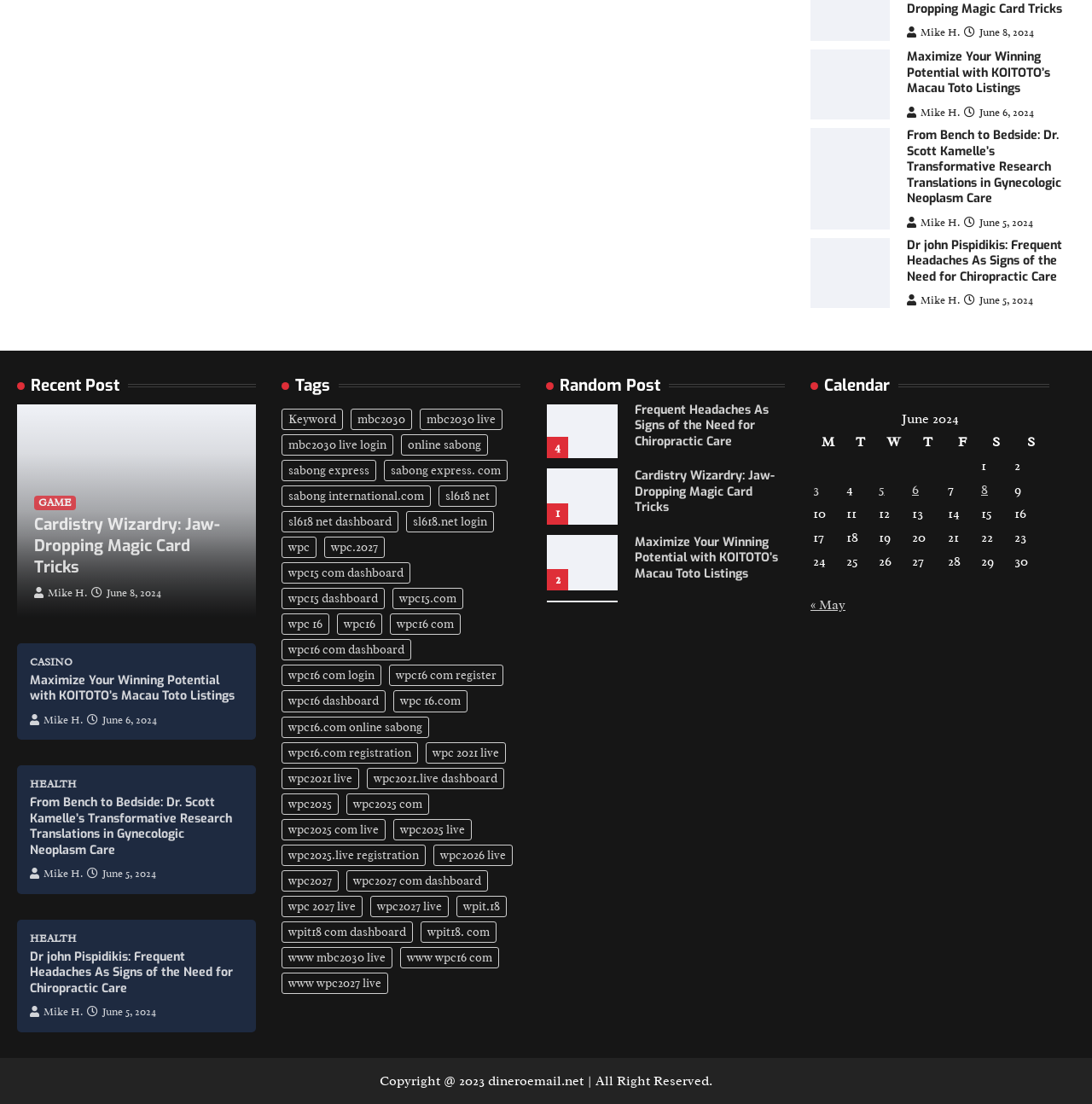Locate the bounding box coordinates of the clickable region to complete the following instruction: "View the 'Recent Post' section."

[0.016, 0.341, 0.234, 0.358]